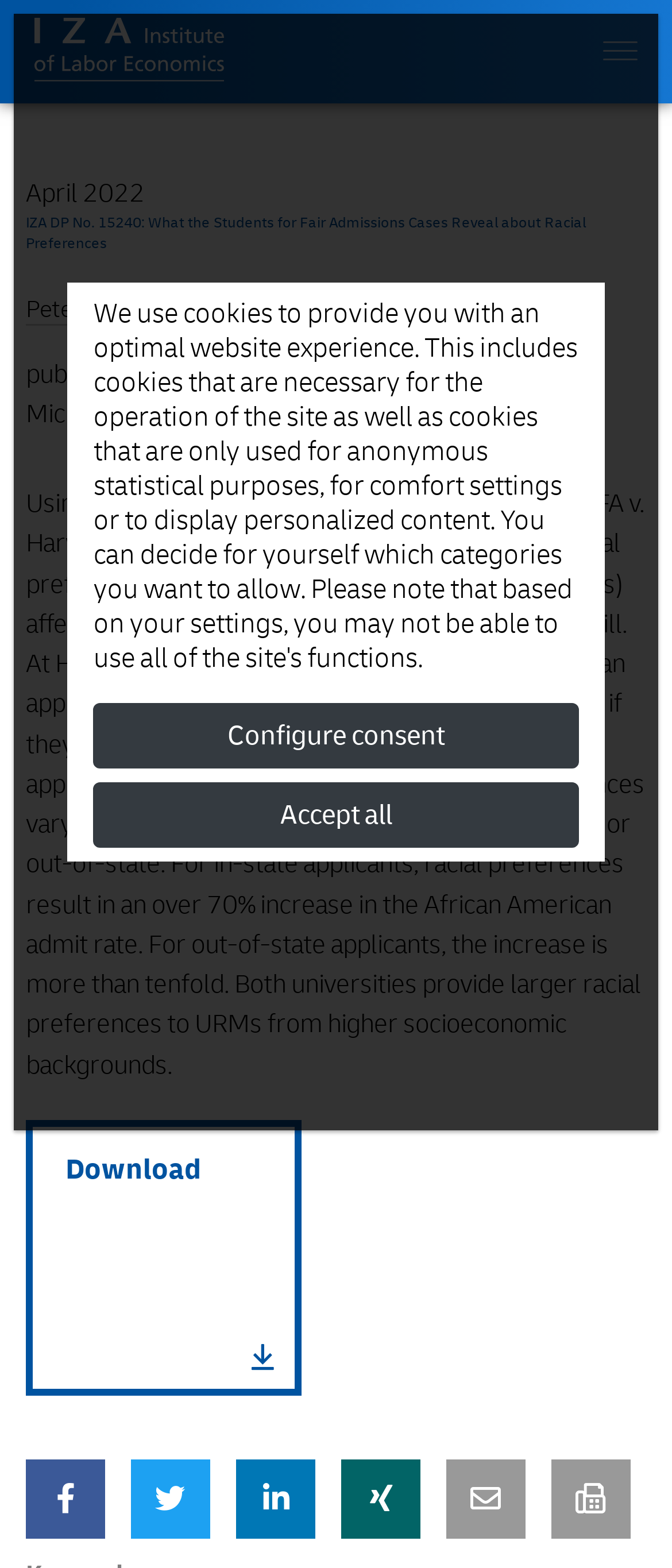Bounding box coordinates are specified in the format (top-left x, top-left y, bottom-right x, bottom-right y). All values are floating point numbers bounded between 0 and 1. Please provide the bounding box coordinate of the region this sentence describes: Download

[0.038, 0.714, 0.449, 0.89]